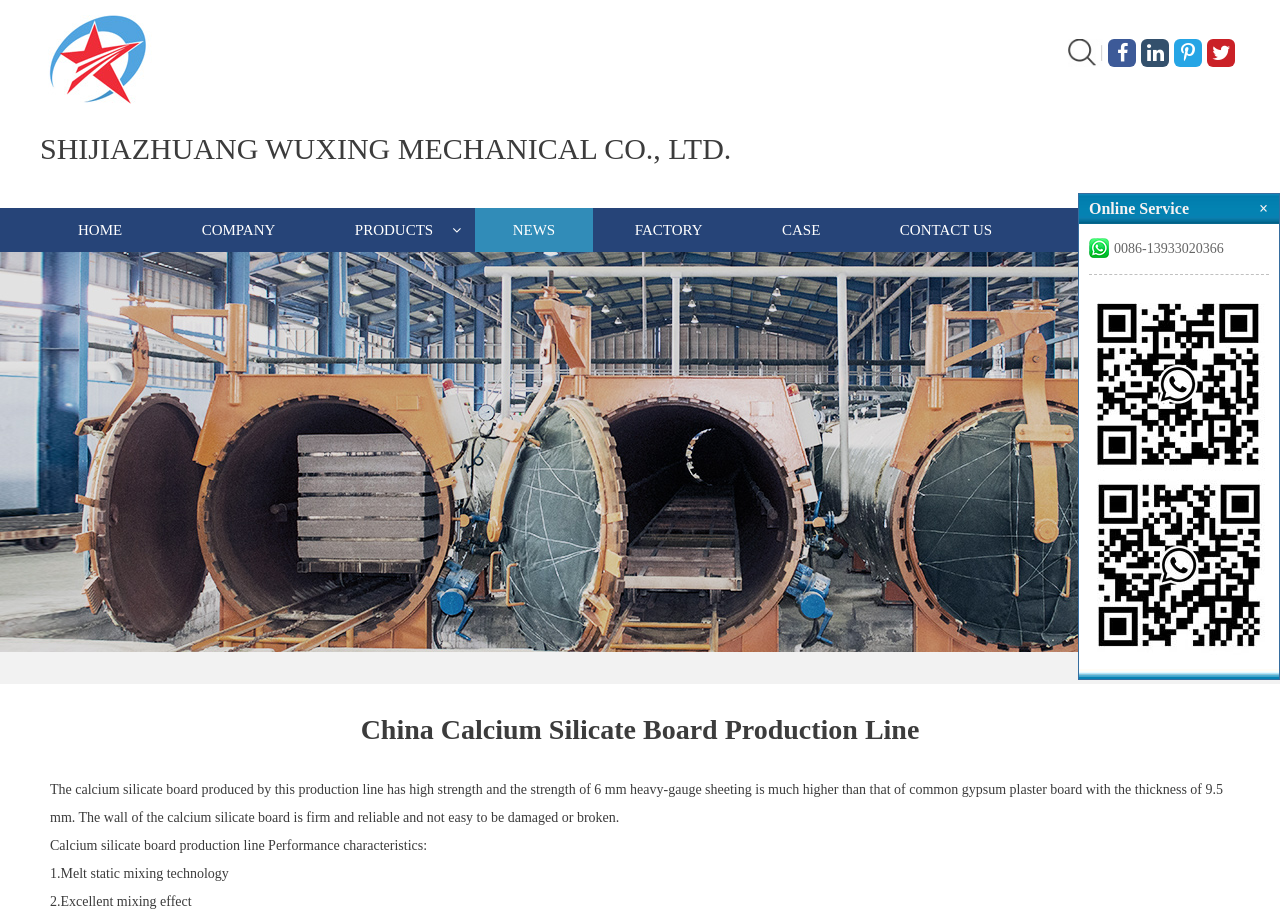Provide a brief response to the question below using one word or phrase:
What is the second performance characteristic of the calcium silicate board production line?

Excellent mixing effect